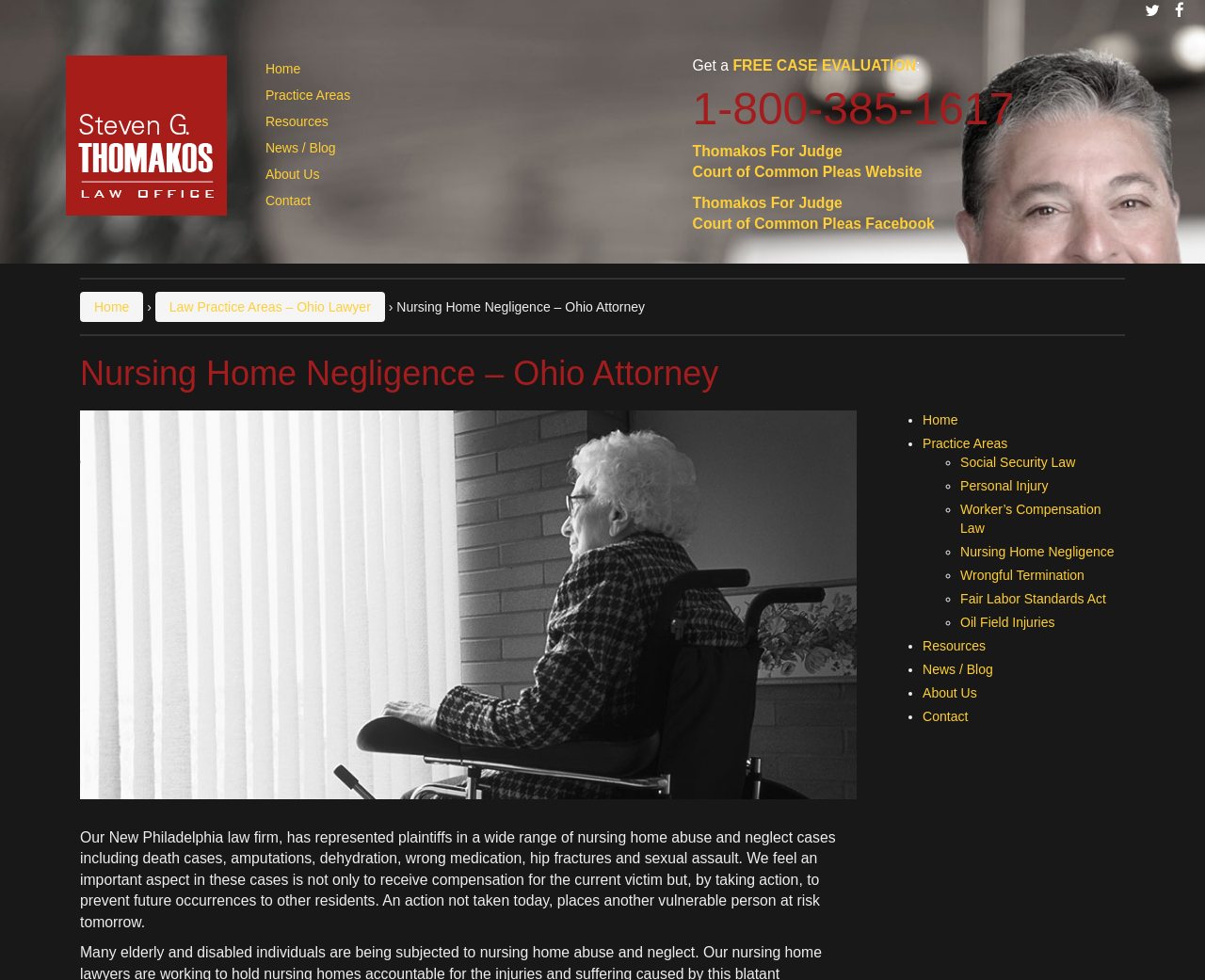Locate the bounding box coordinates of the item that should be clicked to fulfill the instruction: "Call the phone number 1-800-385-1617".

[0.575, 0.088, 0.939, 0.134]